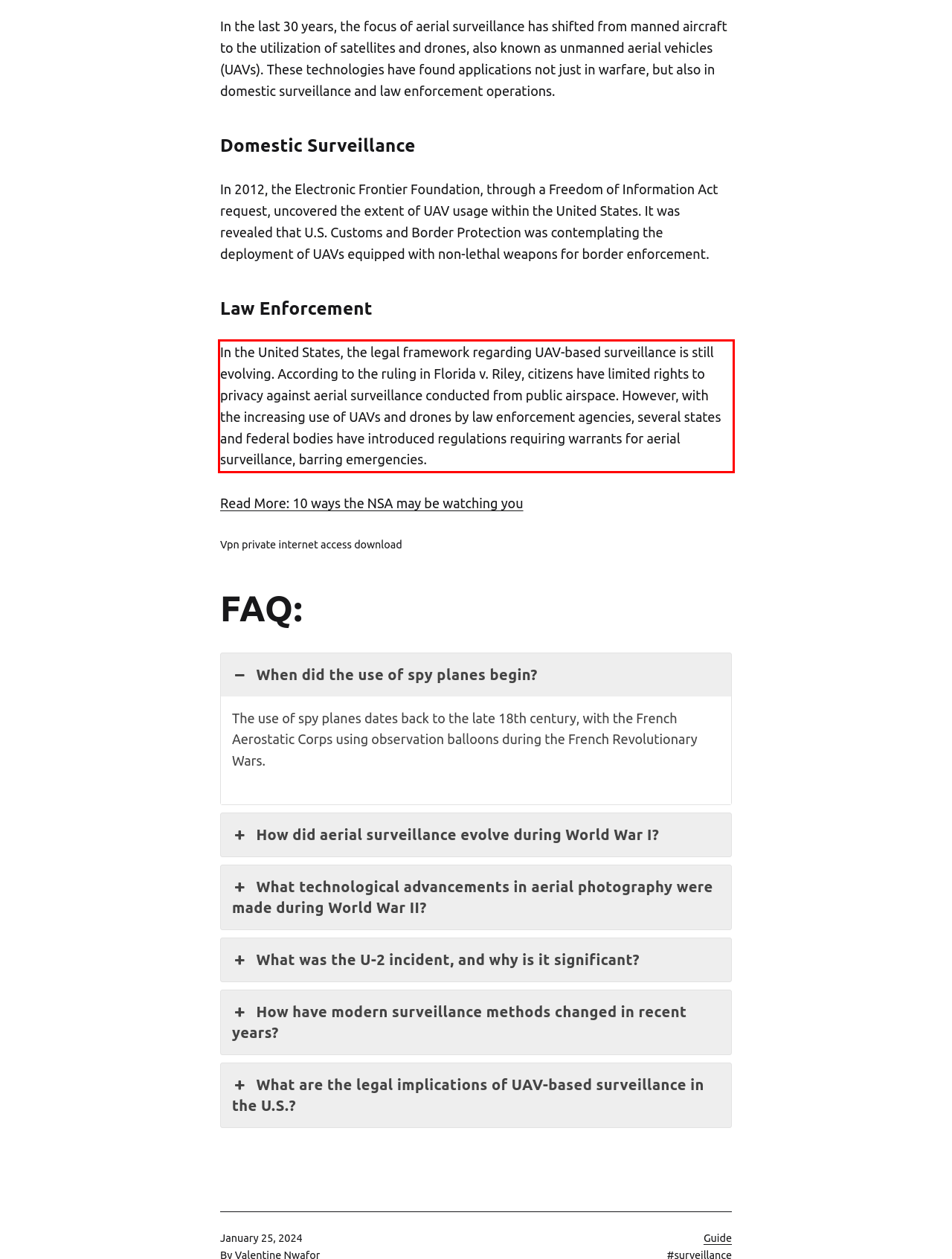Analyze the screenshot of a webpage where a red rectangle is bounding a UI element. Extract and generate the text content within this red bounding box.

In the United States, the legal framework regarding UAV-based surveillance is still evolving. According to the ruling in Florida v. Riley, citizens have limited rights to privacy against aerial surveillance conducted from public airspace. However, with the increasing use of UAVs and drones by law enforcement agencies, several states and federal bodies have introduced regulations requiring warrants for aerial surveillance, barring emergencies.